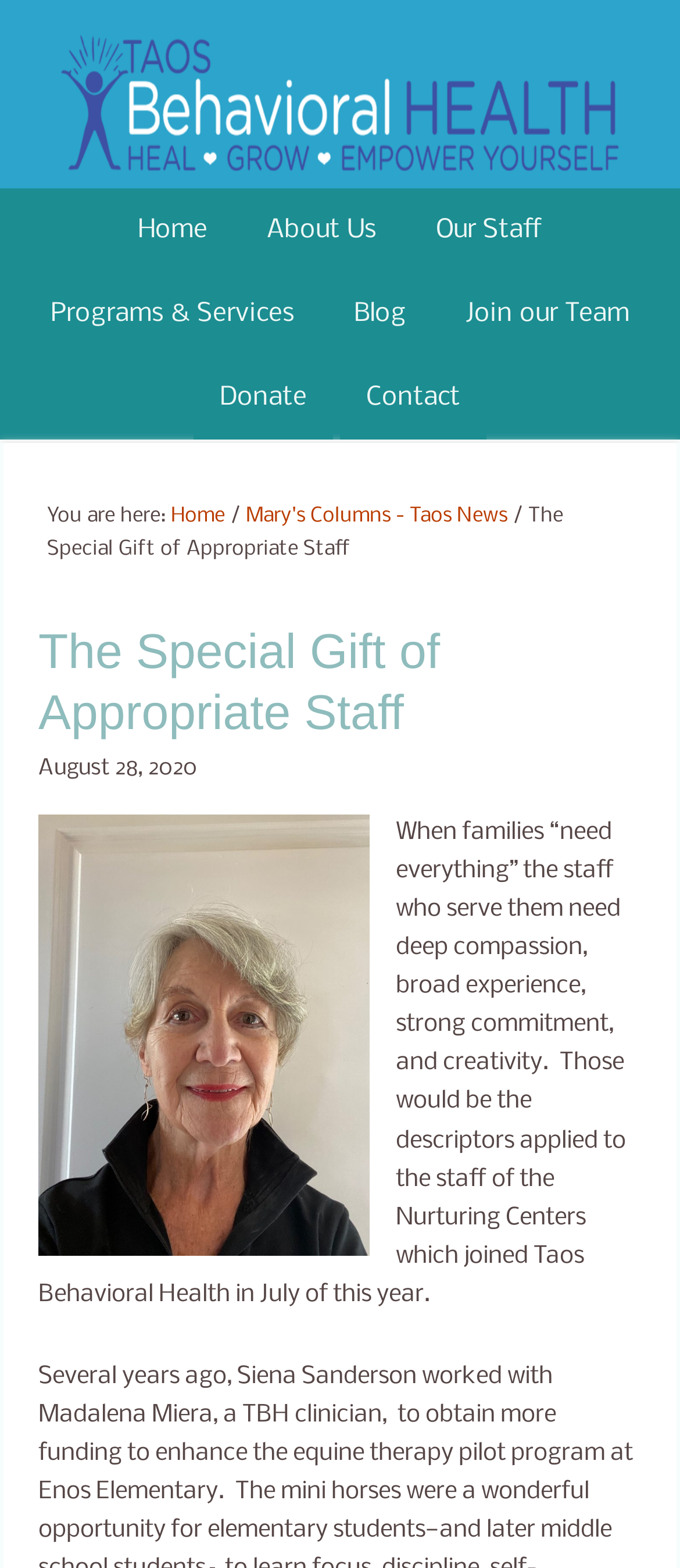Identify the bounding box coordinates of the element to click to follow this instruction: 'read Mary's Columns - Taos News'. Ensure the coordinates are four float values between 0 and 1, provided as [left, top, right, bottom].

[0.362, 0.323, 0.746, 0.336]